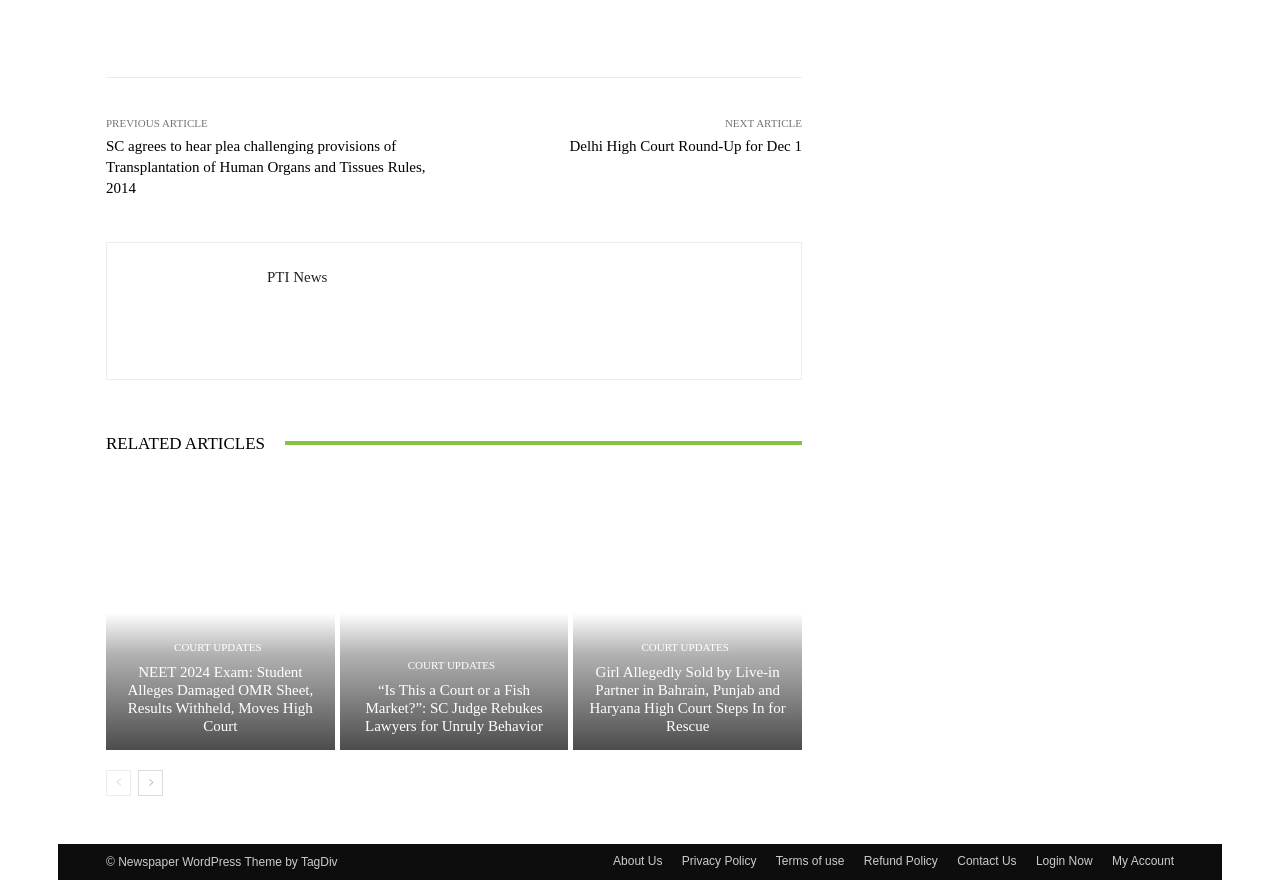Determine the bounding box coordinates for the element that should be clicked to follow this instruction: "Go to the next page". The coordinates should be given as four float numbers between 0 and 1, in the format [left, top, right, bottom].

[0.108, 0.875, 0.127, 0.905]